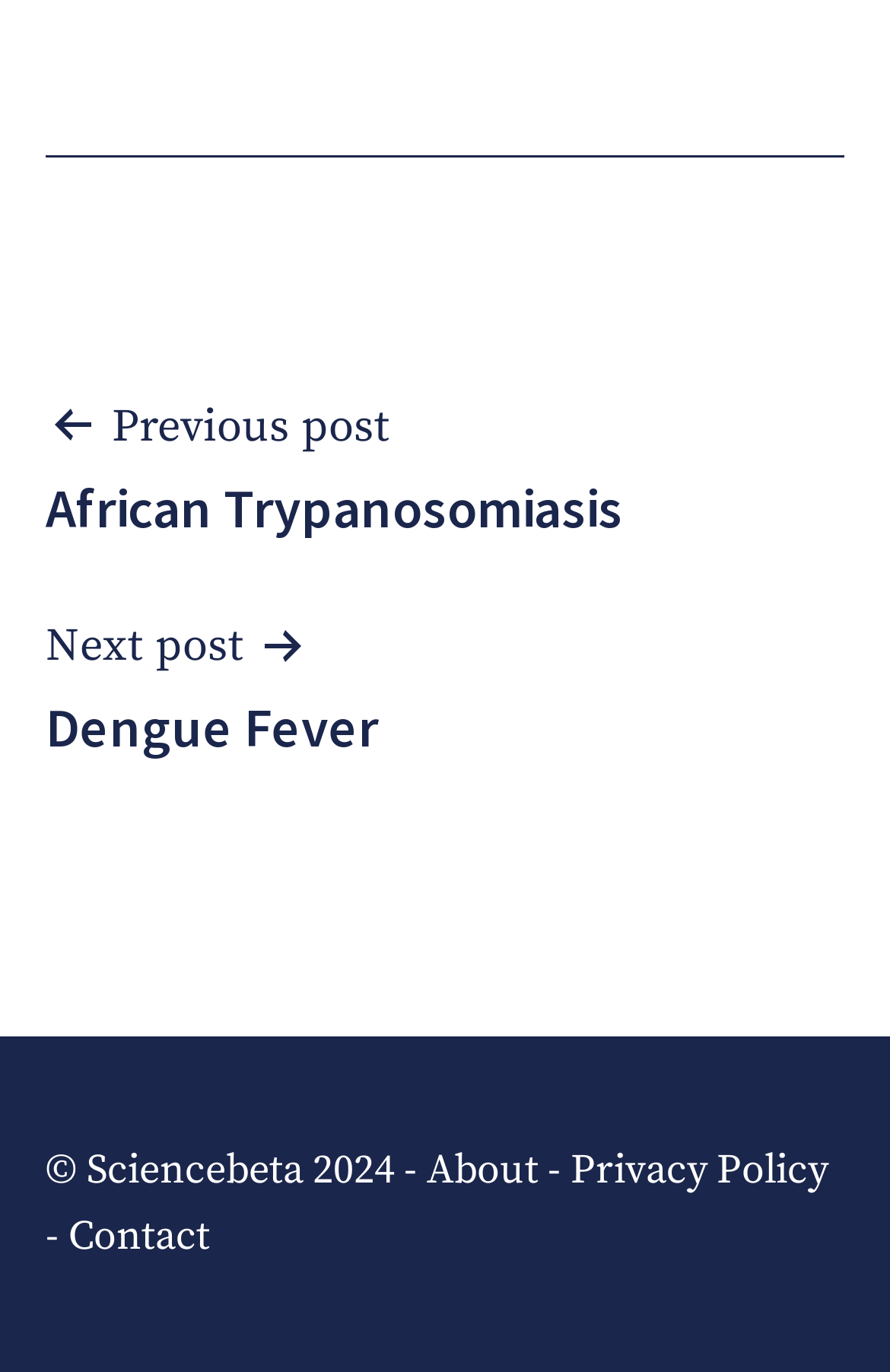Using the provided element description: "Previous postAfrican Trypanosomiasis", determine the bounding box coordinates of the corresponding UI element in the screenshot.

[0.051, 0.286, 0.949, 0.396]